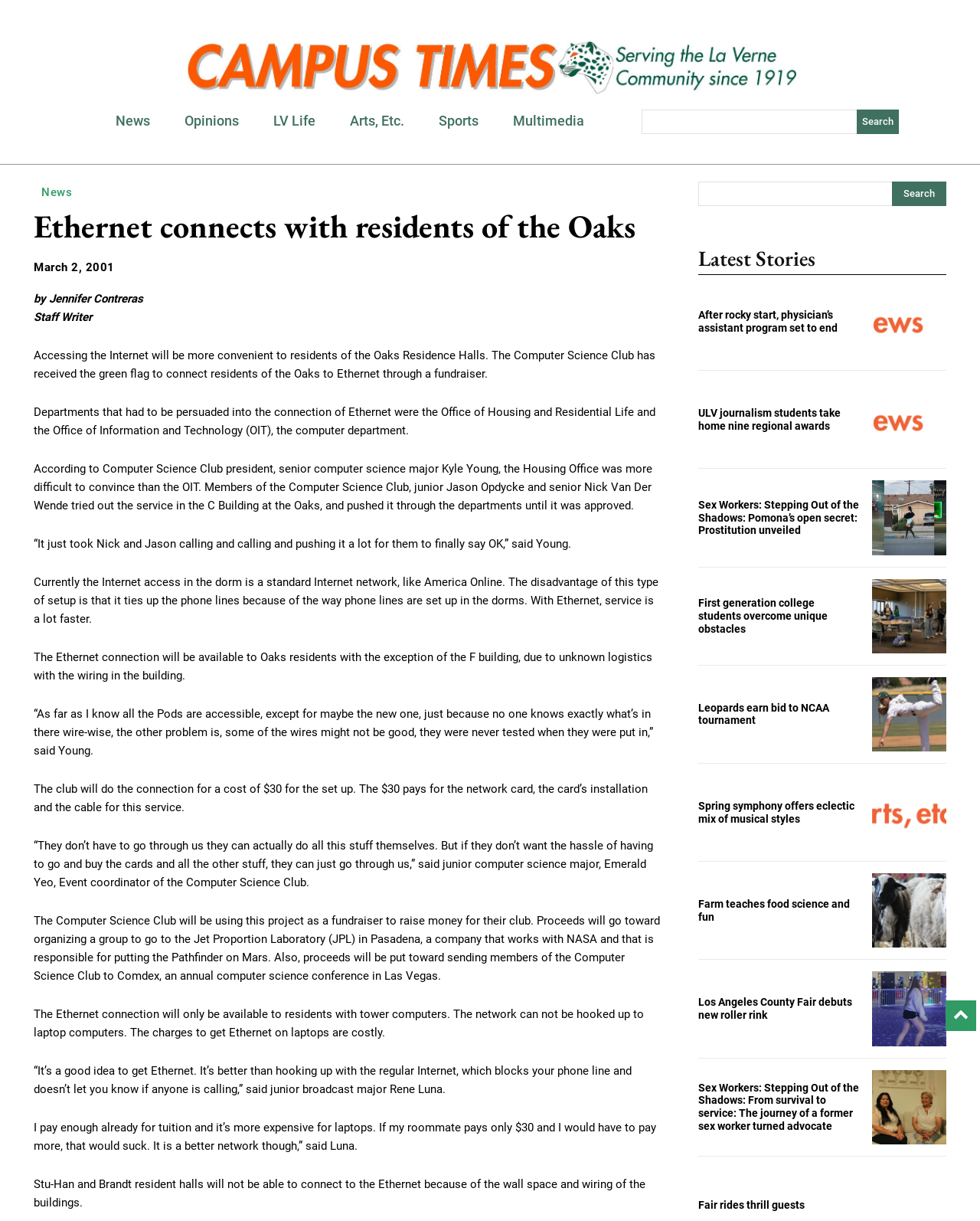Indicate the bounding box coordinates of the clickable region to achieve the following instruction: "Search for specific news."

[0.712, 0.149, 0.966, 0.169]